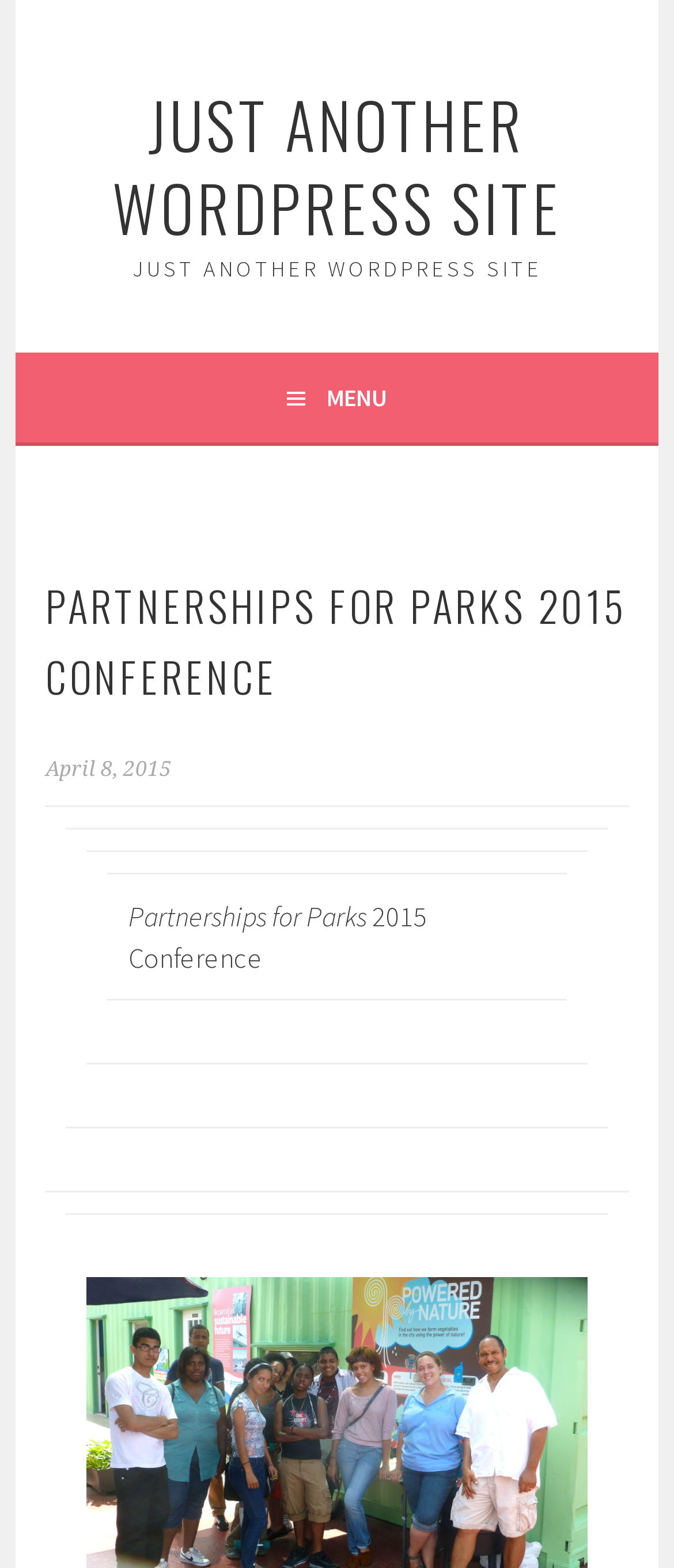Determine the main heading text of the webpage.

JUST ANOTHER WORDPRESS SITE